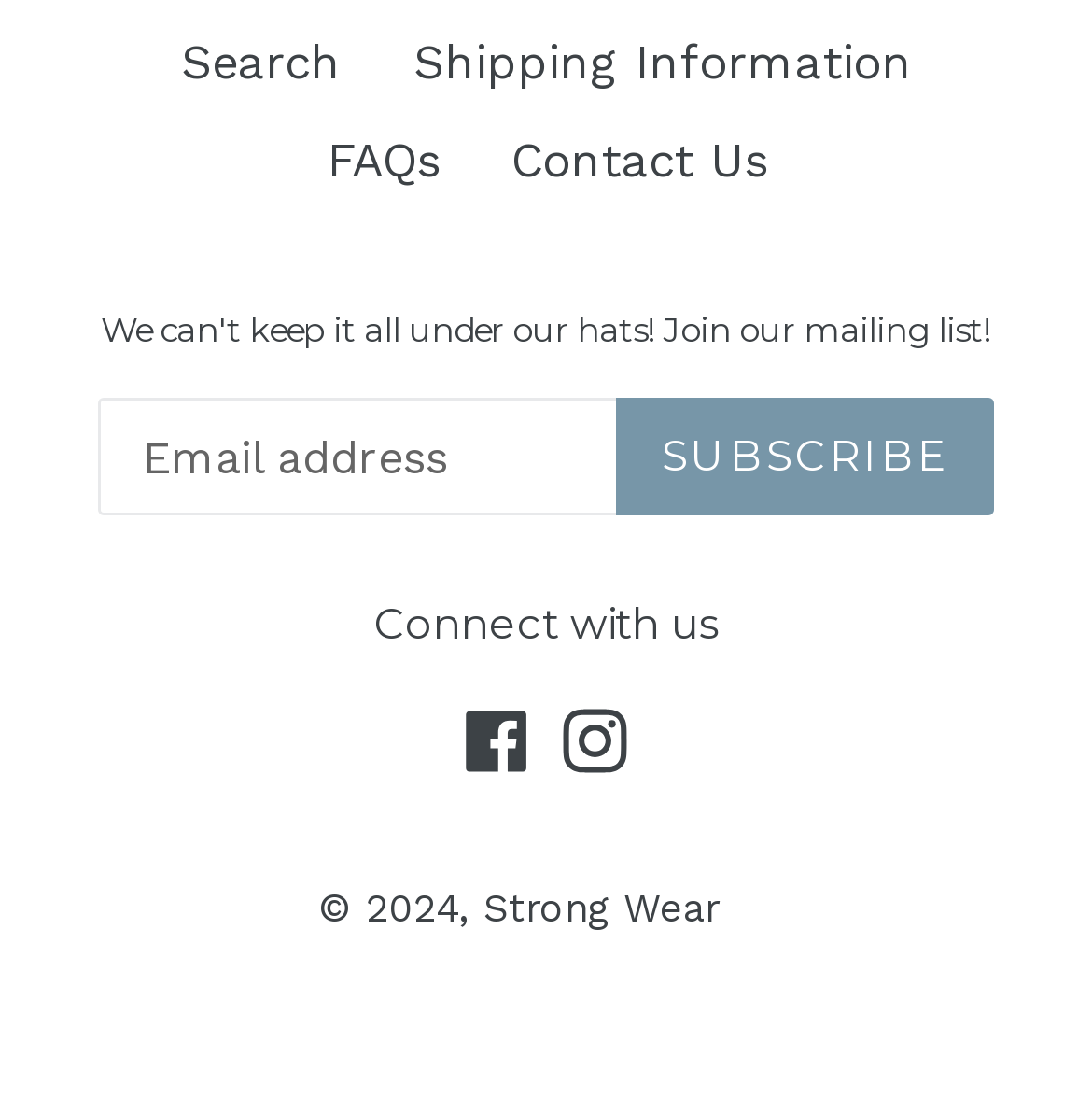How many social media links are provided?
Look at the image and answer the question using a single word or phrase.

2